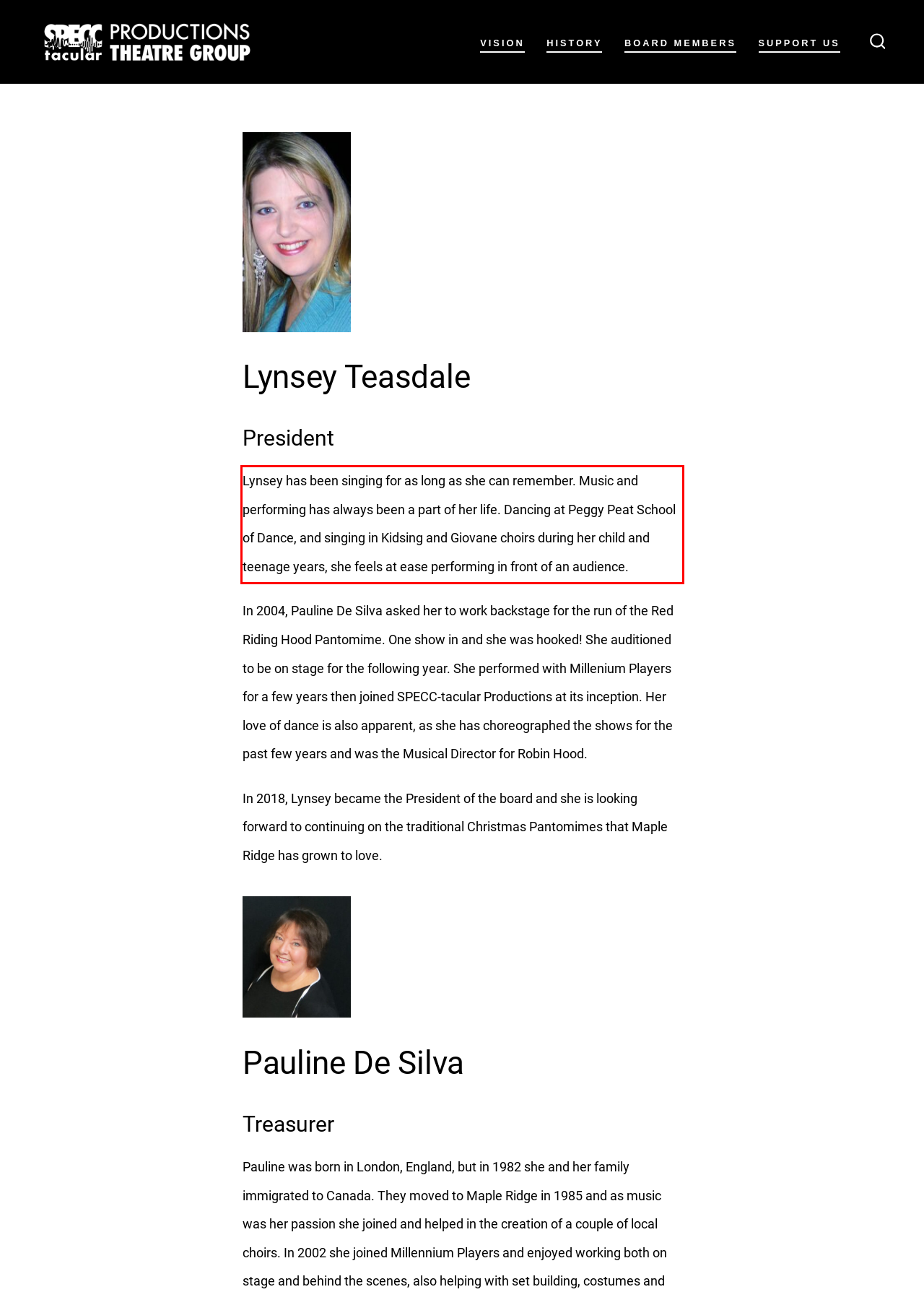By examining the provided screenshot of a webpage, recognize the text within the red bounding box and generate its text content.

Lynsey has been singing for as long as she can remember. Music and performing has always been a part of her life. Dancing at Peggy Peat School of Dance, and singing in Kidsing and Giovane choirs during her child and teenage years, she feels at ease performing in front of an audience.